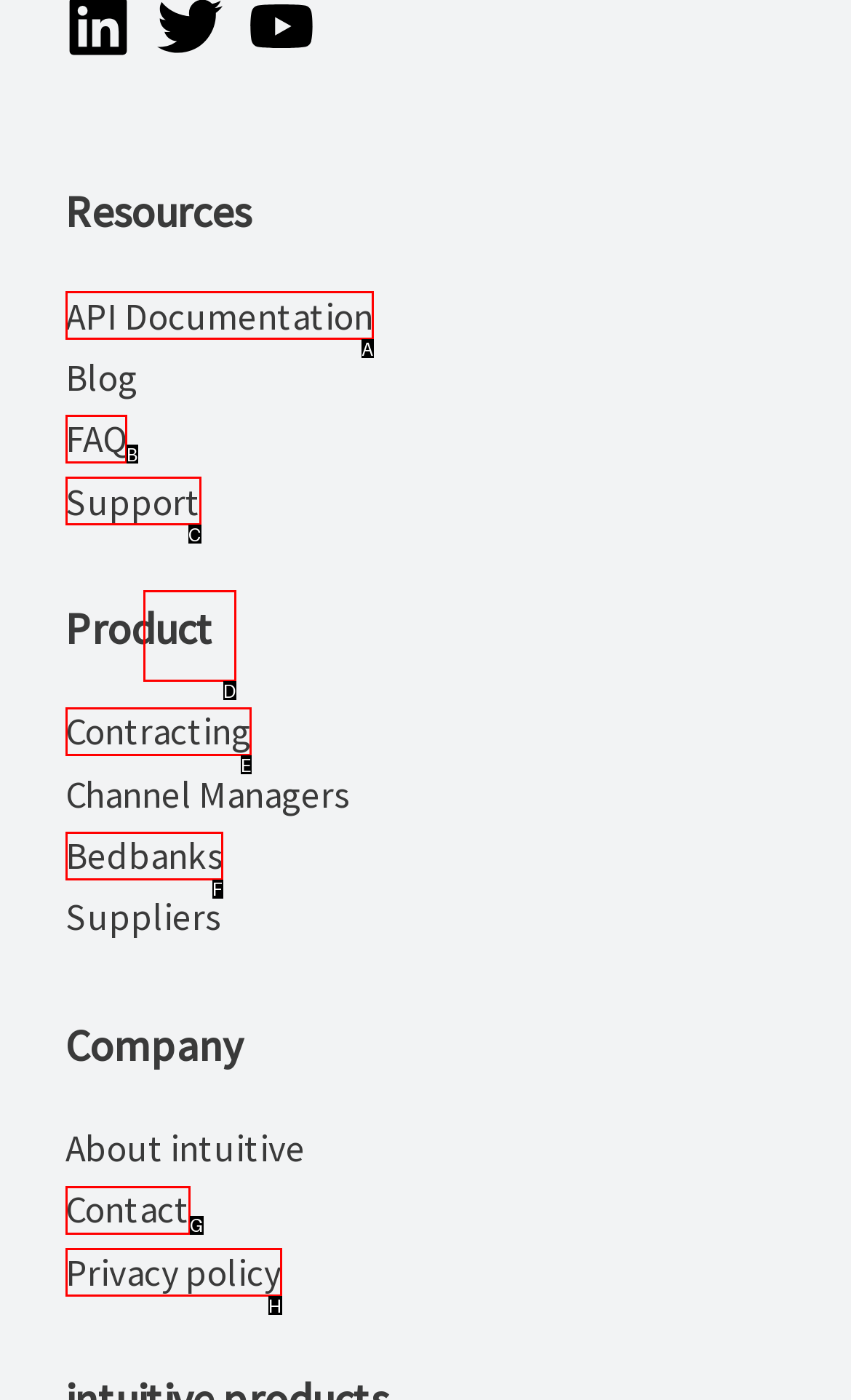Tell me which one HTML element I should click to complete the following task: Add to Cart Answer with the option's letter from the given choices directly.

None